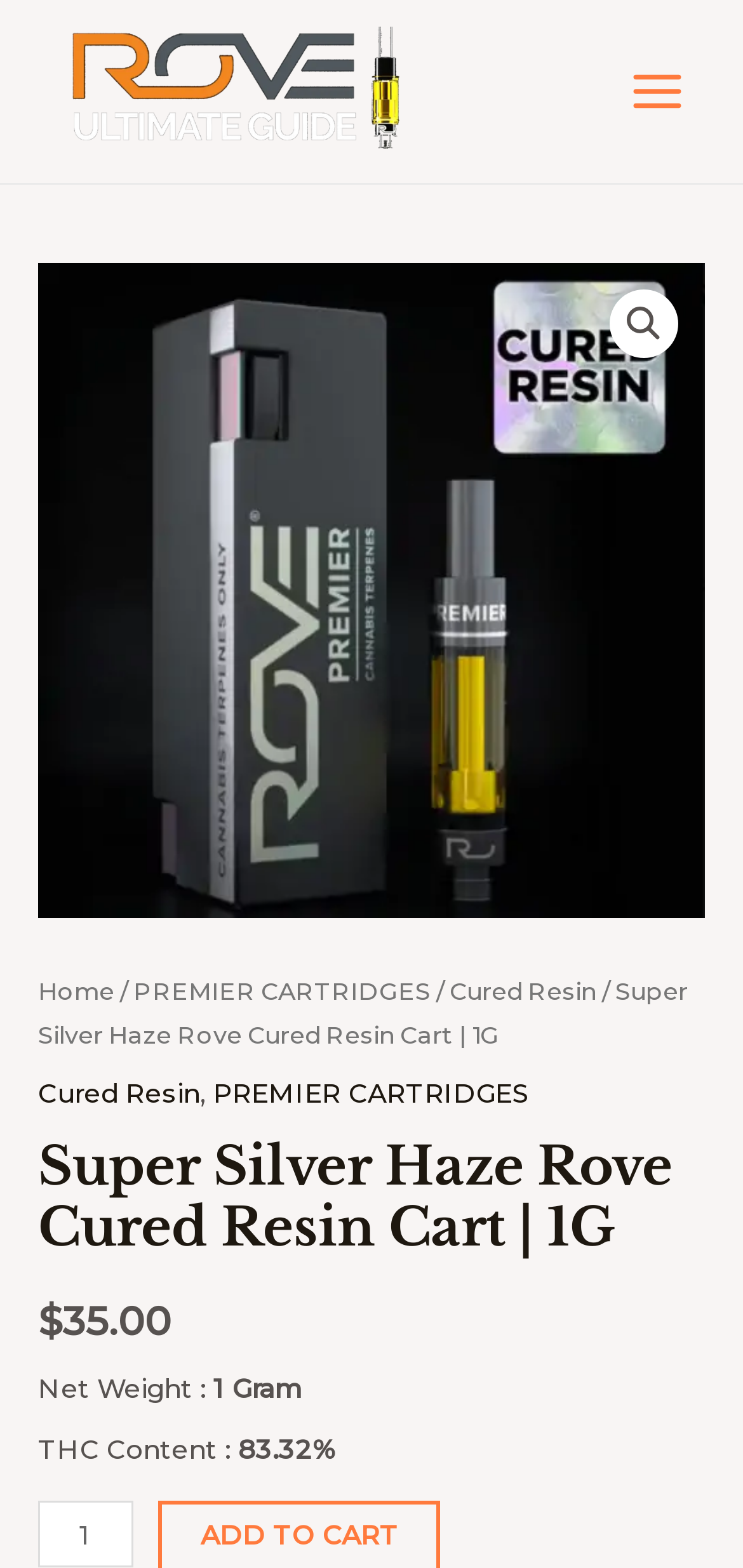Extract the bounding box coordinates for the described element: "alt="rove carts logo"". The coordinates should be represented as four float numbers between 0 and 1: [left, top, right, bottom].

[0.051, 0.047, 0.579, 0.066]